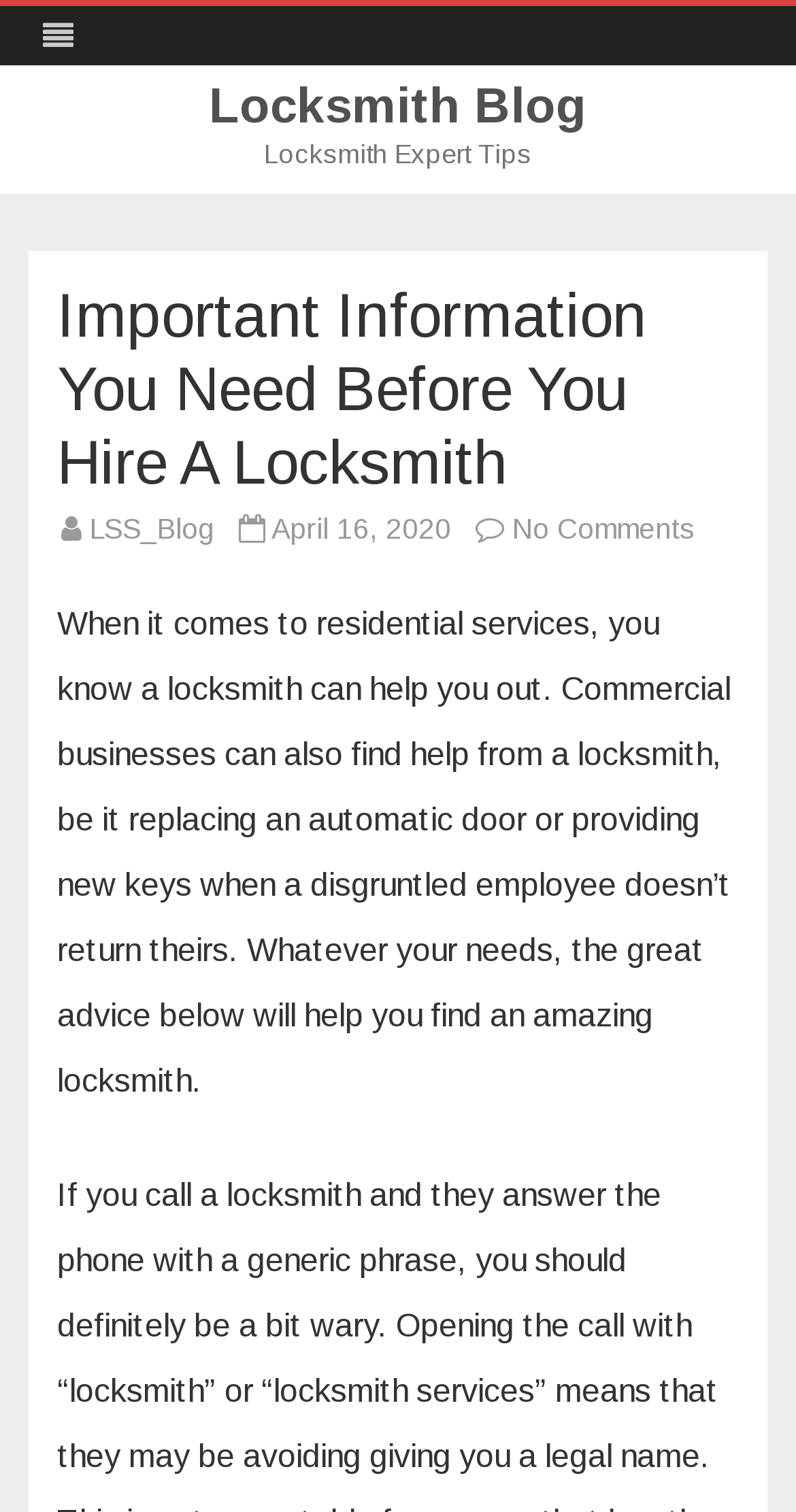What is the purpose of the blog post?
Please look at the screenshot and answer in one word or a short phrase.

To provide advice on finding a locksmith